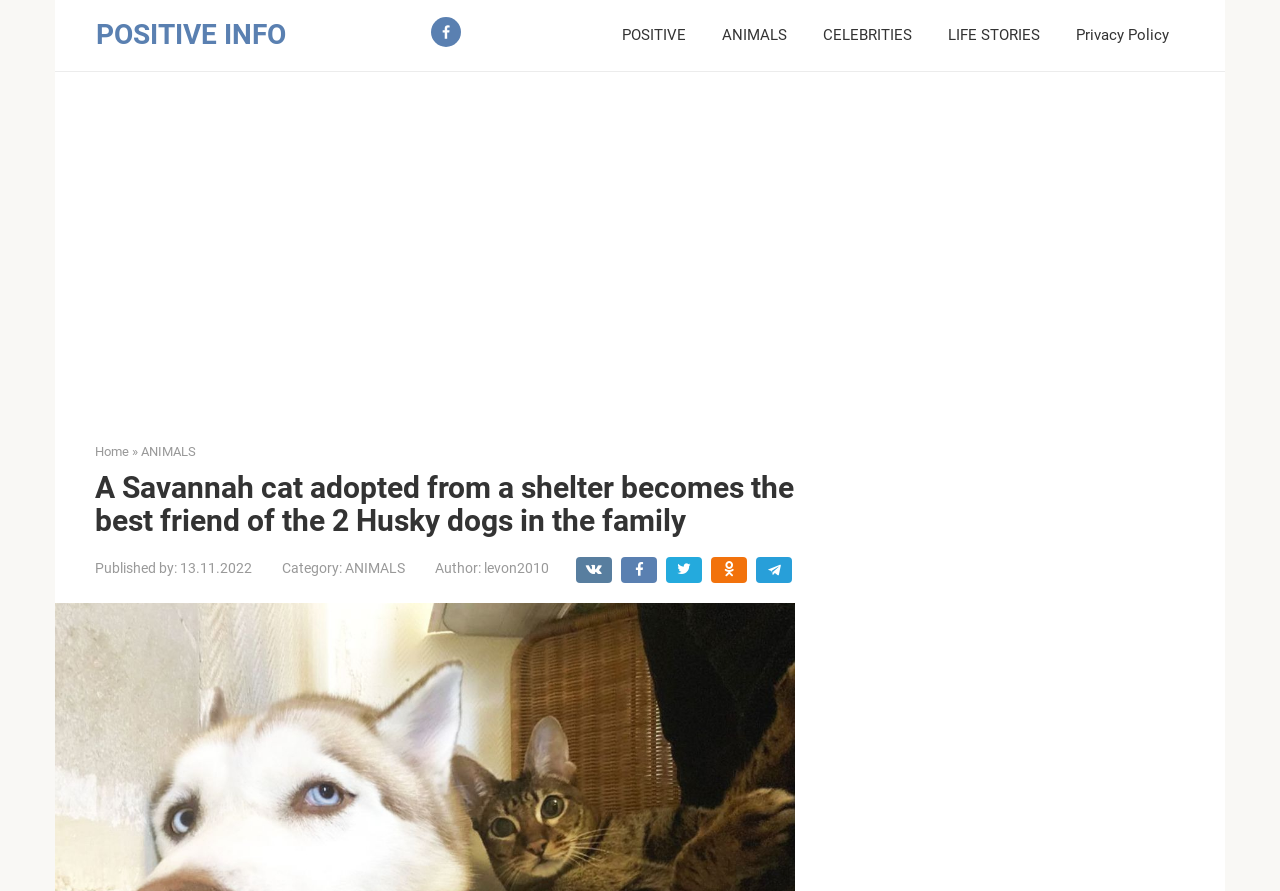Determine the bounding box for the UI element described here: "aria-label="Advertisement" name="aswift_1" title="Advertisement"".

[0.074, 0.114, 0.926, 0.429]